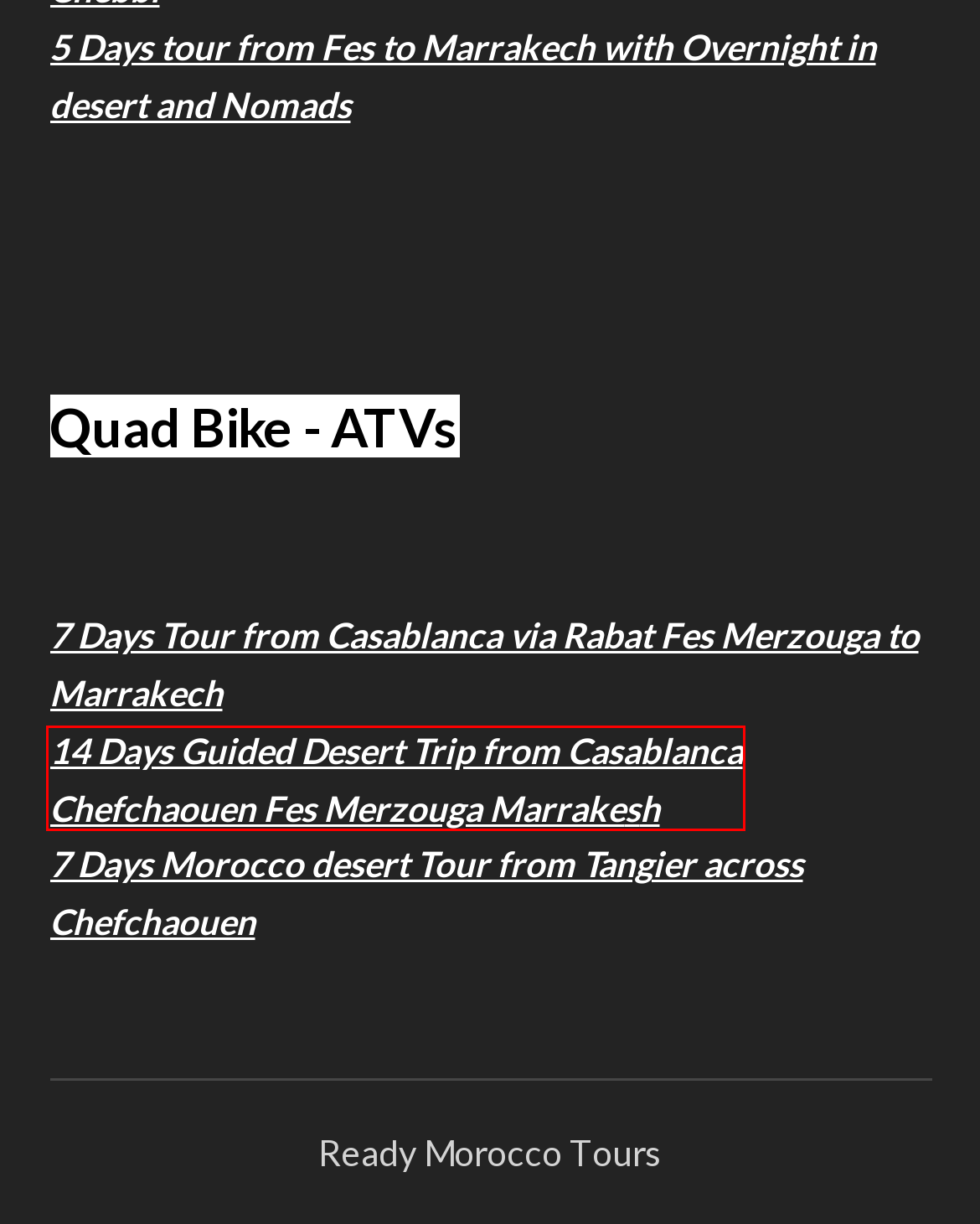Given a screenshot of a webpage with a red bounding box, please pick the webpage description that best fits the new webpage after clicking the element inside the bounding box. Here are the candidates:
A. Marrakech to Erg Chigaga 3 days - Morocco Camel Trek Campsite
B. Morocco Tours - Marrakech Best Trips - Casablanca to Fes
C. Desert tour from Fes to Marrakech Merzouga Erg Chebbi in 3 days
D. 4 days sahara desert tour from Marrakech Moroccan private trips
E. Private Luxury Tour from Casablanca in 7 days to Chefchaouen and desert
F. Desert tour from Casablanca 14 days Imperial cities by Sahara
G. Tour from Tangier guided trips Chefchaouen Fes to Sahara Desert
H. 3 Days desert trip from Marrakech desert Ait Ben Haddou Ksar

F